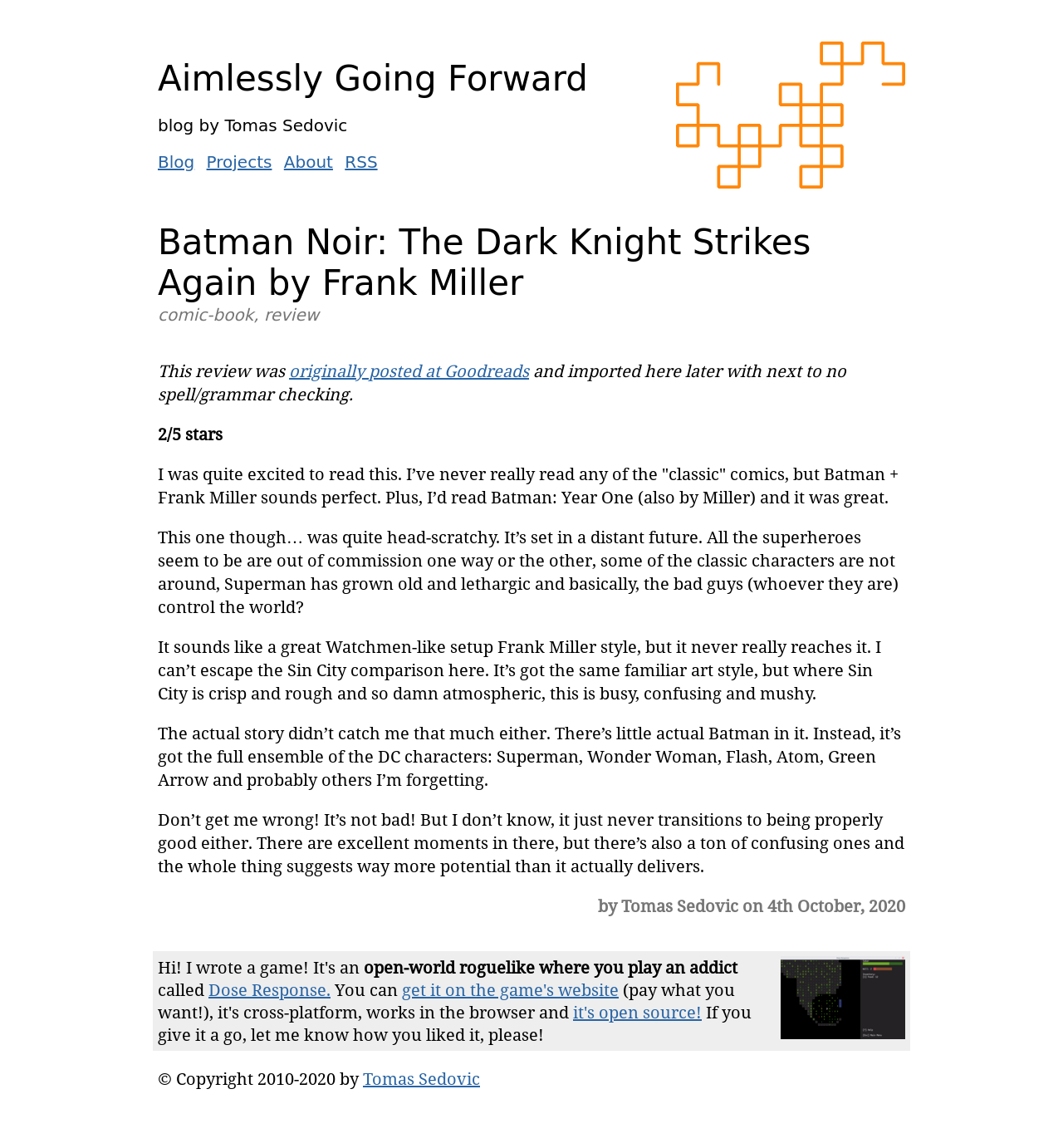Please identify the bounding box coordinates of the area I need to click to accomplish the following instruction: "Click the 'Projects' link".

[0.194, 0.132, 0.256, 0.15]